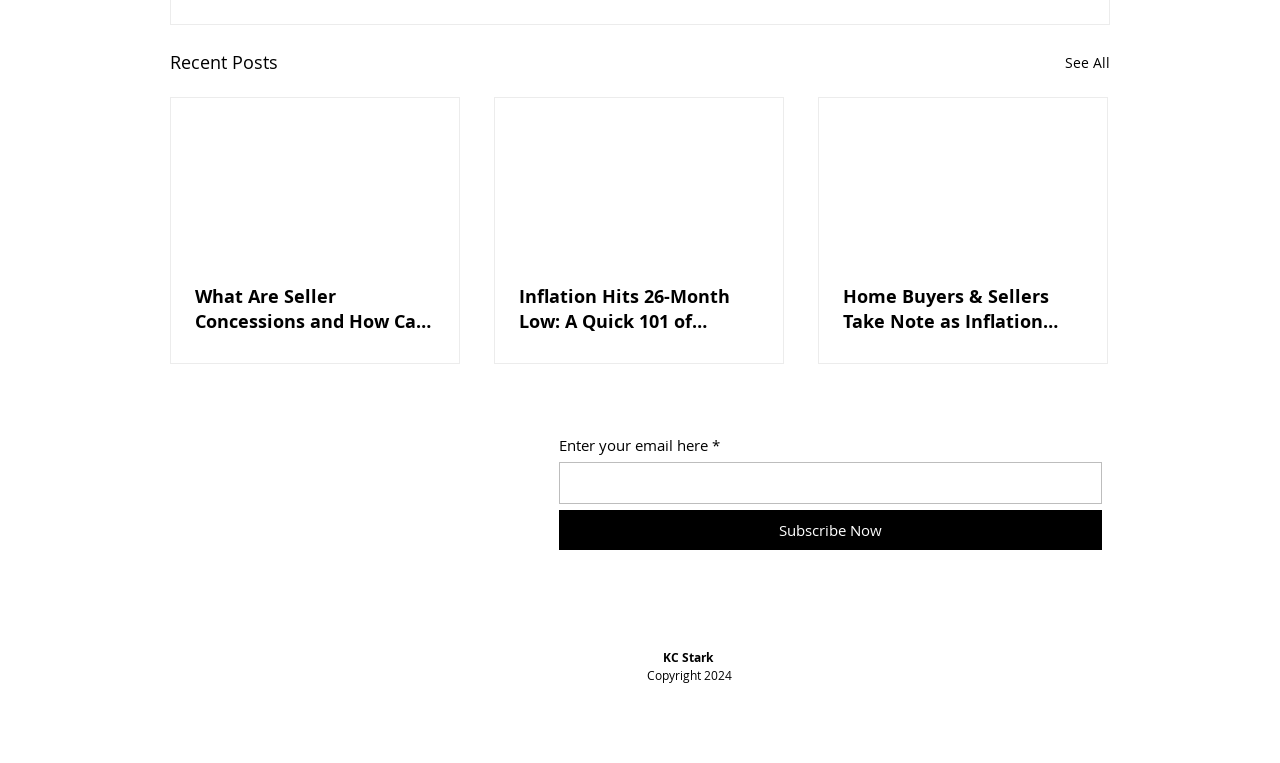Identify the bounding box coordinates for the region of the element that should be clicked to carry out the instruction: "Click on the 'See All' link". The bounding box coordinates should be four float numbers between 0 and 1, i.e., [left, top, right, bottom].

[0.832, 0.063, 0.867, 0.101]